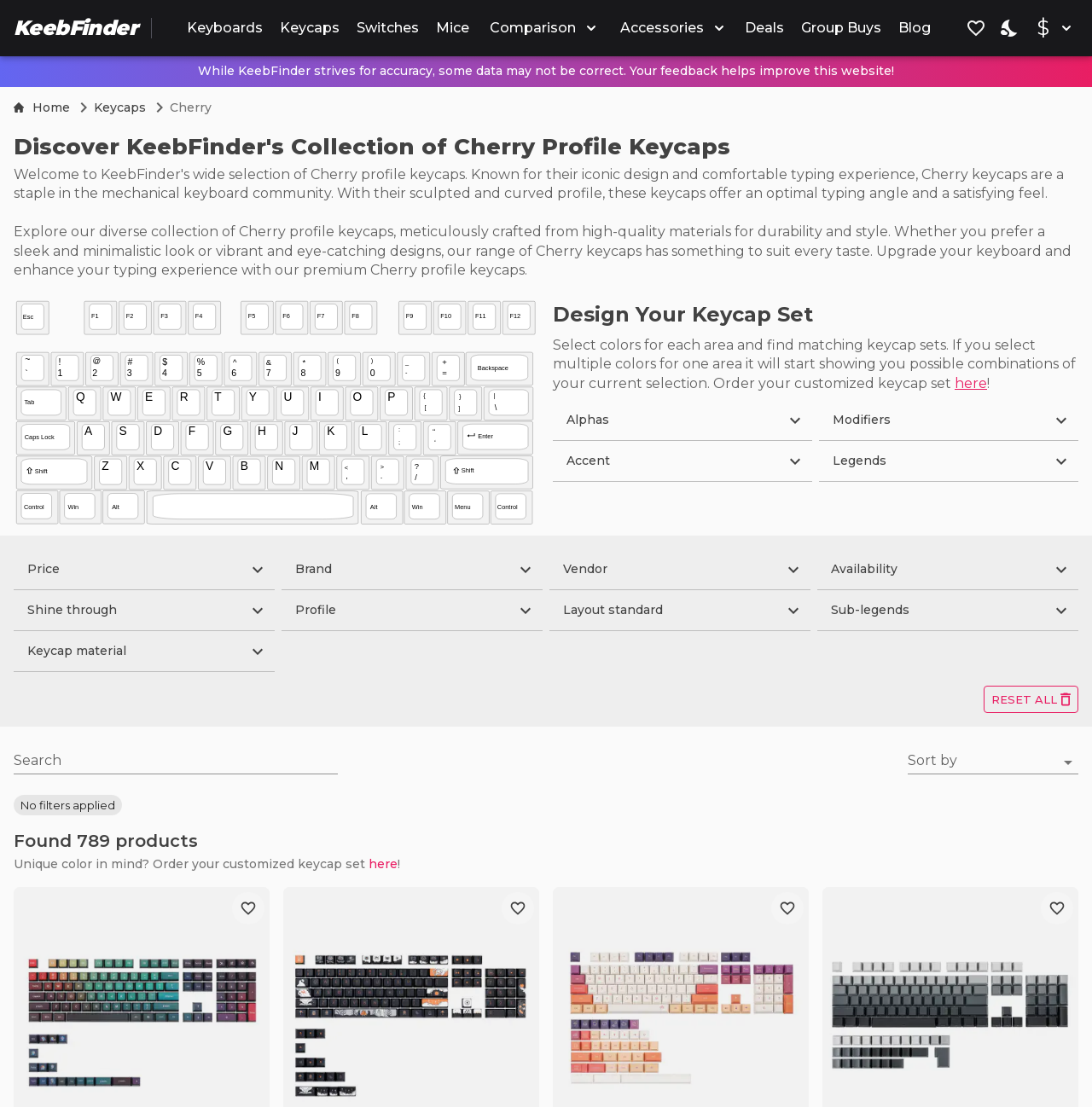Please identify the bounding box coordinates of the clickable element to fulfill the following instruction: "Click on the 'KeebFinder' link". The coordinates should be four float numbers between 0 and 1, i.e., [left, top, right, bottom].

[0.012, 0.006, 0.126, 0.045]